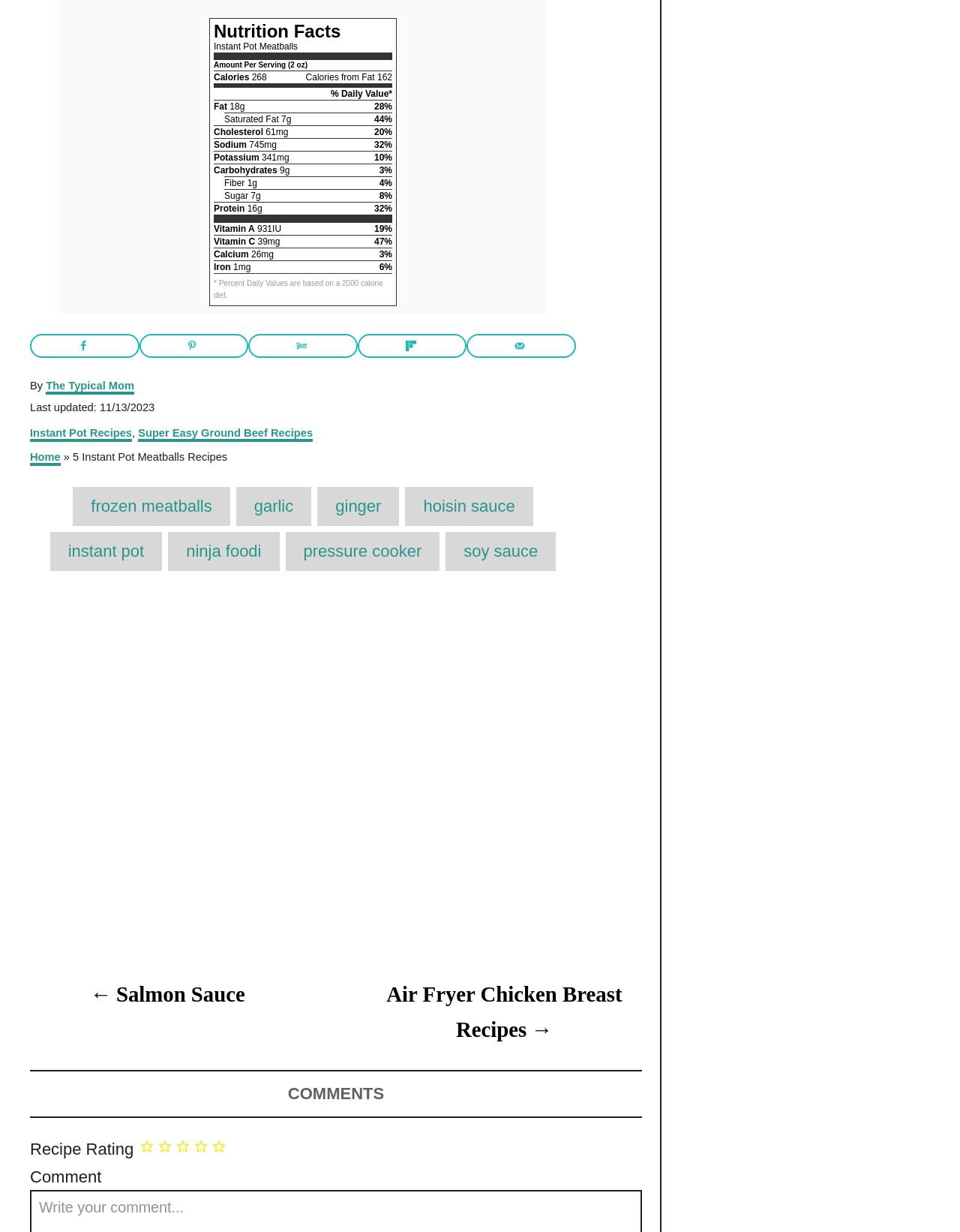Please identify the bounding box coordinates of the element's region that I should click in order to complete the following instruction: "Save to Pinterest". The bounding box coordinates consist of four float numbers between 0 and 1, i.e., [left, top, right, bottom].

[0.145, 0.271, 0.259, 0.29]